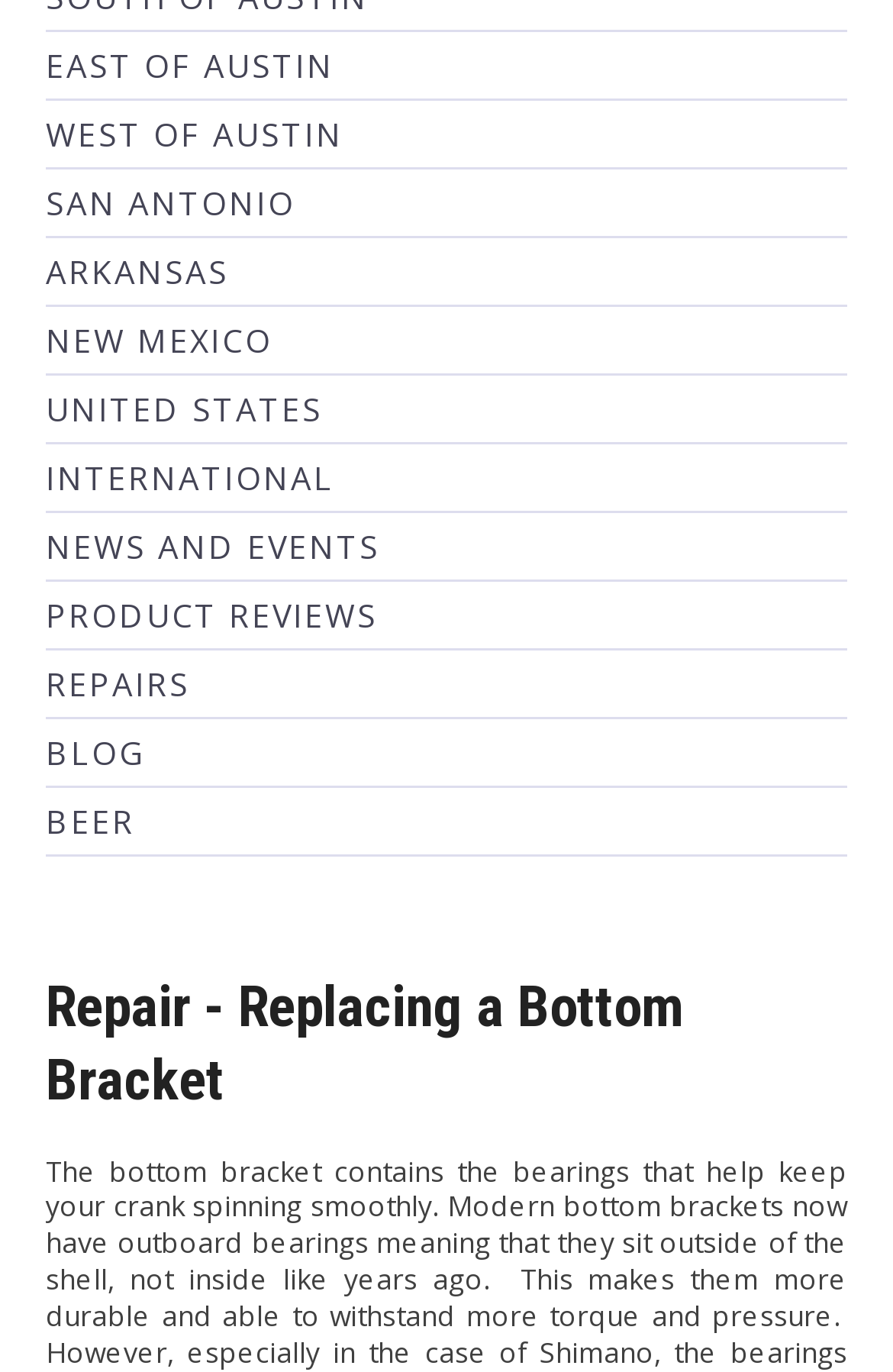Give the bounding box coordinates for the element described as: "aria-label="Share on Facebook"".

None